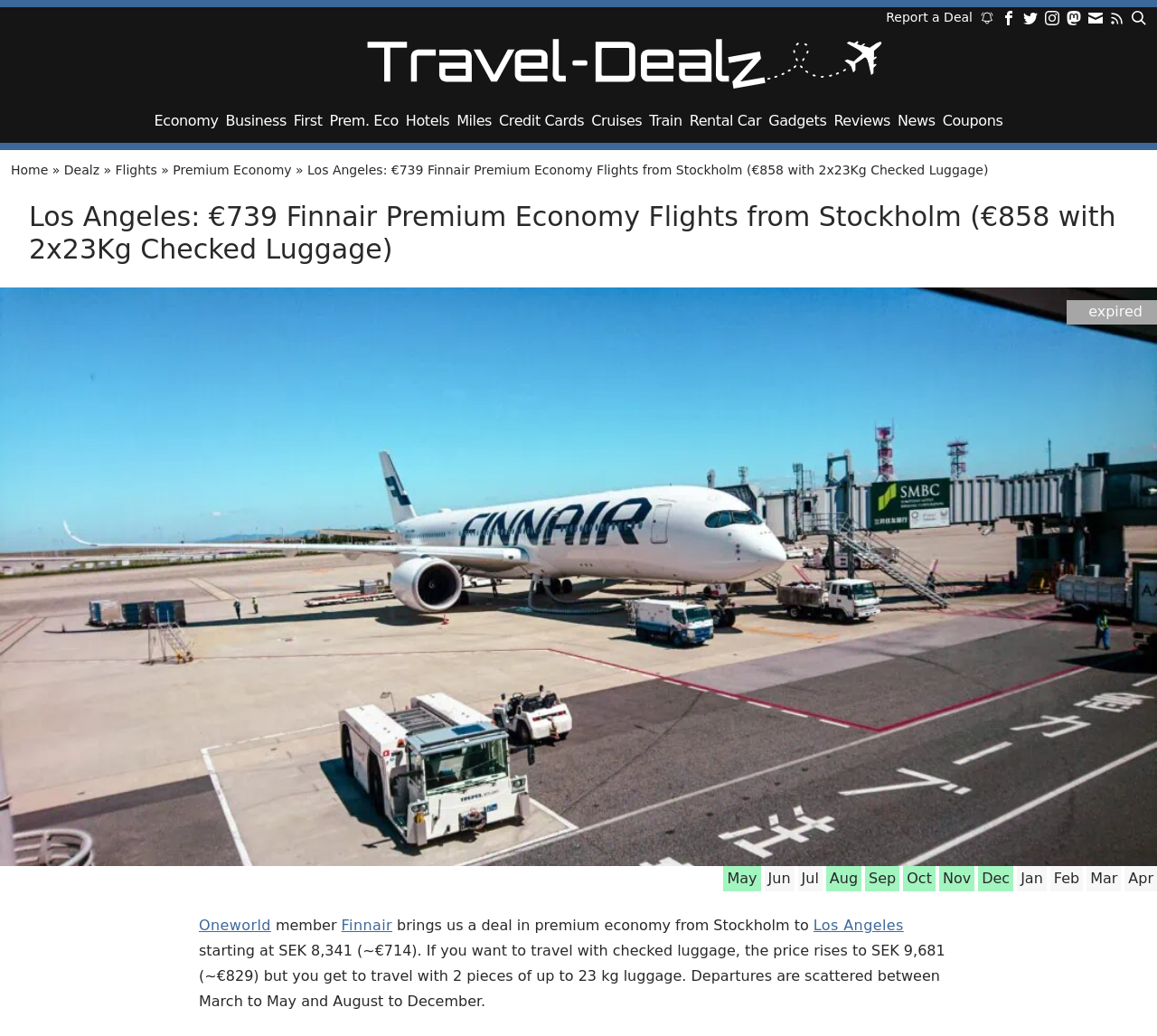Construct a thorough caption encompassing all aspects of the webpage.

This webpage is about a travel deal for Finnair premium economy flights from Stockholm to Los Angeles. At the top, there are several social media links, including Facebook, Twitter, and Instagram, accompanied by their respective icons. Next to these links, there is a "Report a Deal" button and a "Search" button with a magnifying glass icon.

Below these links, there is a navigation menu with various options, including "Economy", "Business", "First", "Prem. Eco", "Hotels", "Miles", "Credit Cards", "Cruises", "Train", "Rental Car", "Gadgets", "Reviews", "News", and "Coupons". 

The main content of the webpage is a travel deal description, which is headed by a title "Los Angeles: €739 Finnair Premium Economy Flights from Stockholm (€858 with 2x23Kg Checked Luggage)". Below the title, there is an image of a Finnair A350 plane. The description explains that Finnair, a Oneworld member, is offering a deal in premium economy from Stockholm to Los Angeles, with prices starting at SEK 8,341 (~€714). The price increases to SEK 9,681 (~€829) if you want to travel with checked luggage, which allows you to bring two pieces of up to 23 kg luggage. The departures are scattered between March to May and August to December.

On the right side of the description, there is a calendar showing the availability of the deal for each month from May 2024 to April 2025. The months with availability are marked as "Availability in [Month] 2024/2025", while the months without availability are marked as "No availability in [Month] 2024/2025".